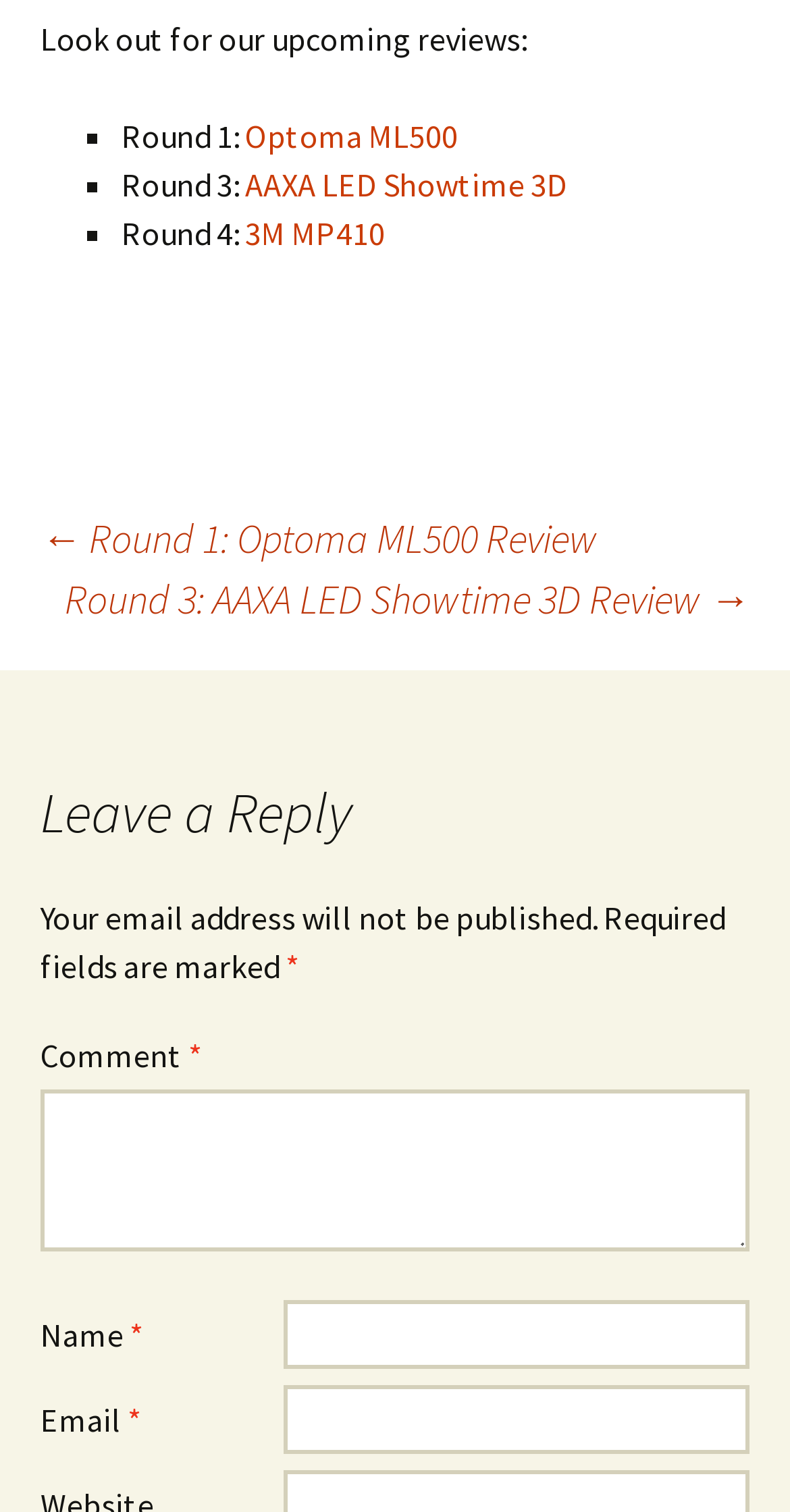Find the bounding box coordinates for the HTML element described in this sentence: "Optoma ML500". Provide the coordinates as four float numbers between 0 and 1, in the format [left, top, right, bottom].

[0.31, 0.076, 0.579, 0.103]